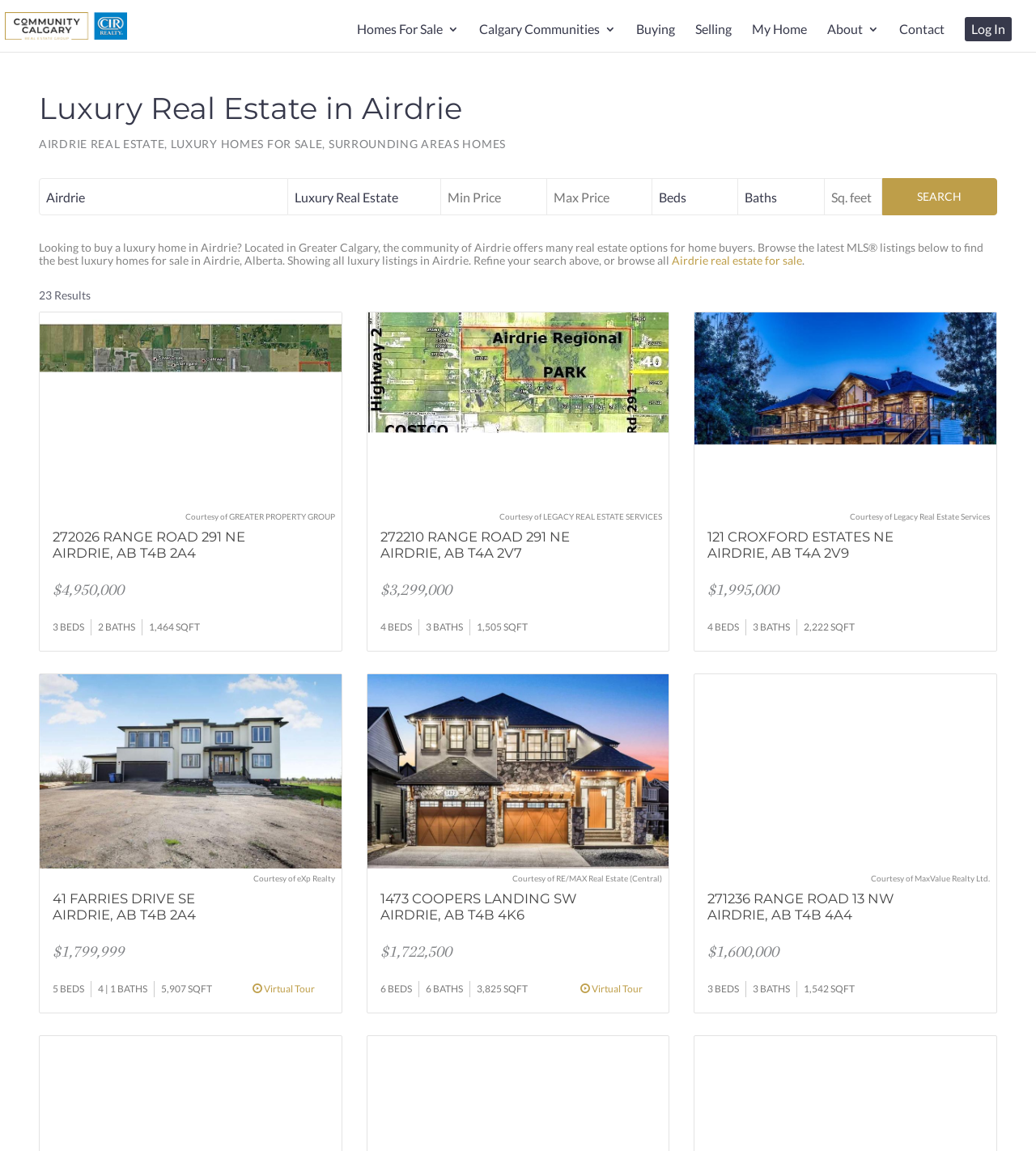How many results are shown on this page?
Refer to the screenshot and respond with a concise word or phrase.

23